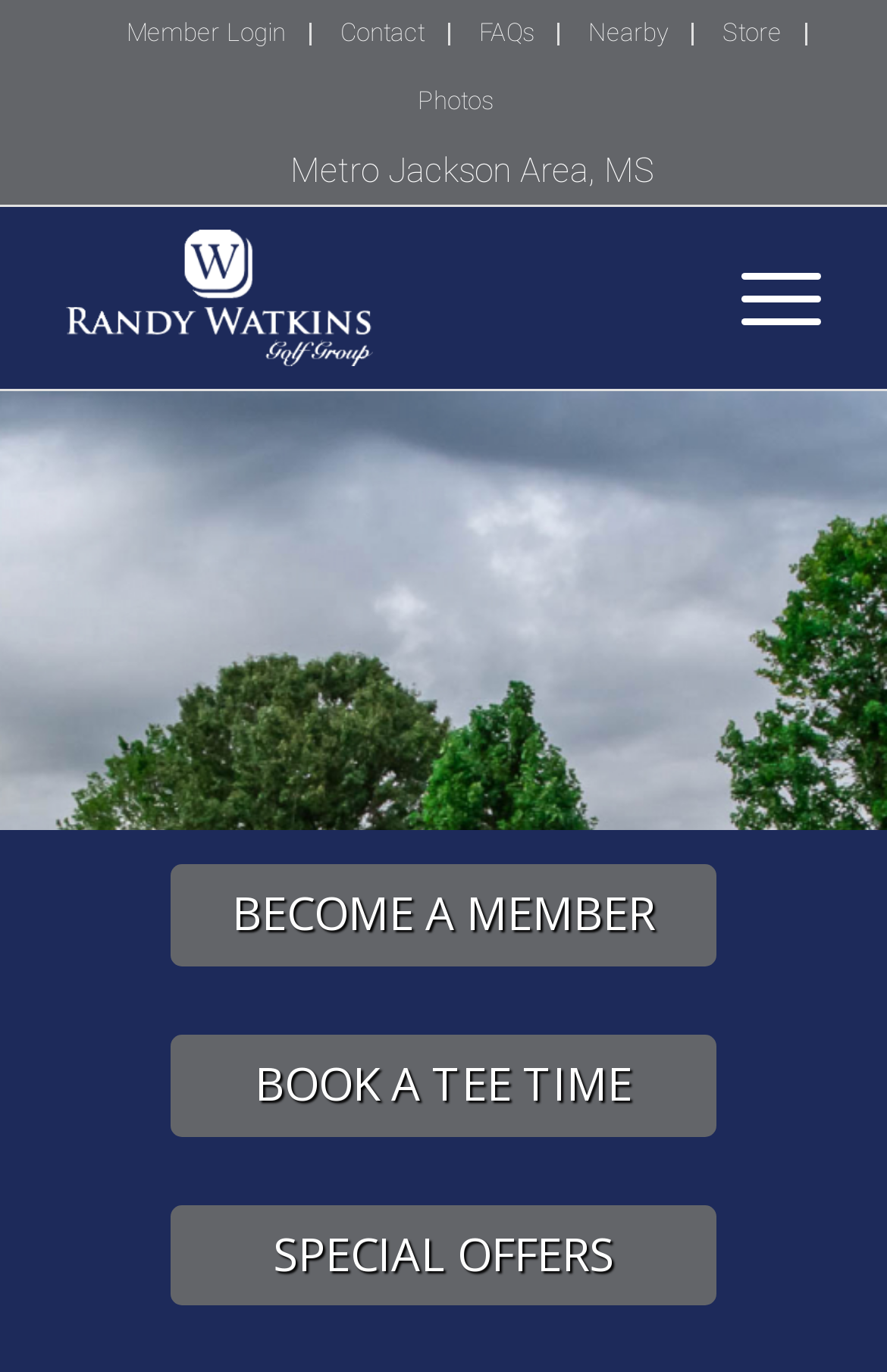Identify the bounding box coordinates for the element you need to click to achieve the following task: "check special offers". Provide the bounding box coordinates as four float numbers between 0 and 1, in the form [left, top, right, bottom].

[0.192, 0.878, 0.808, 0.952]